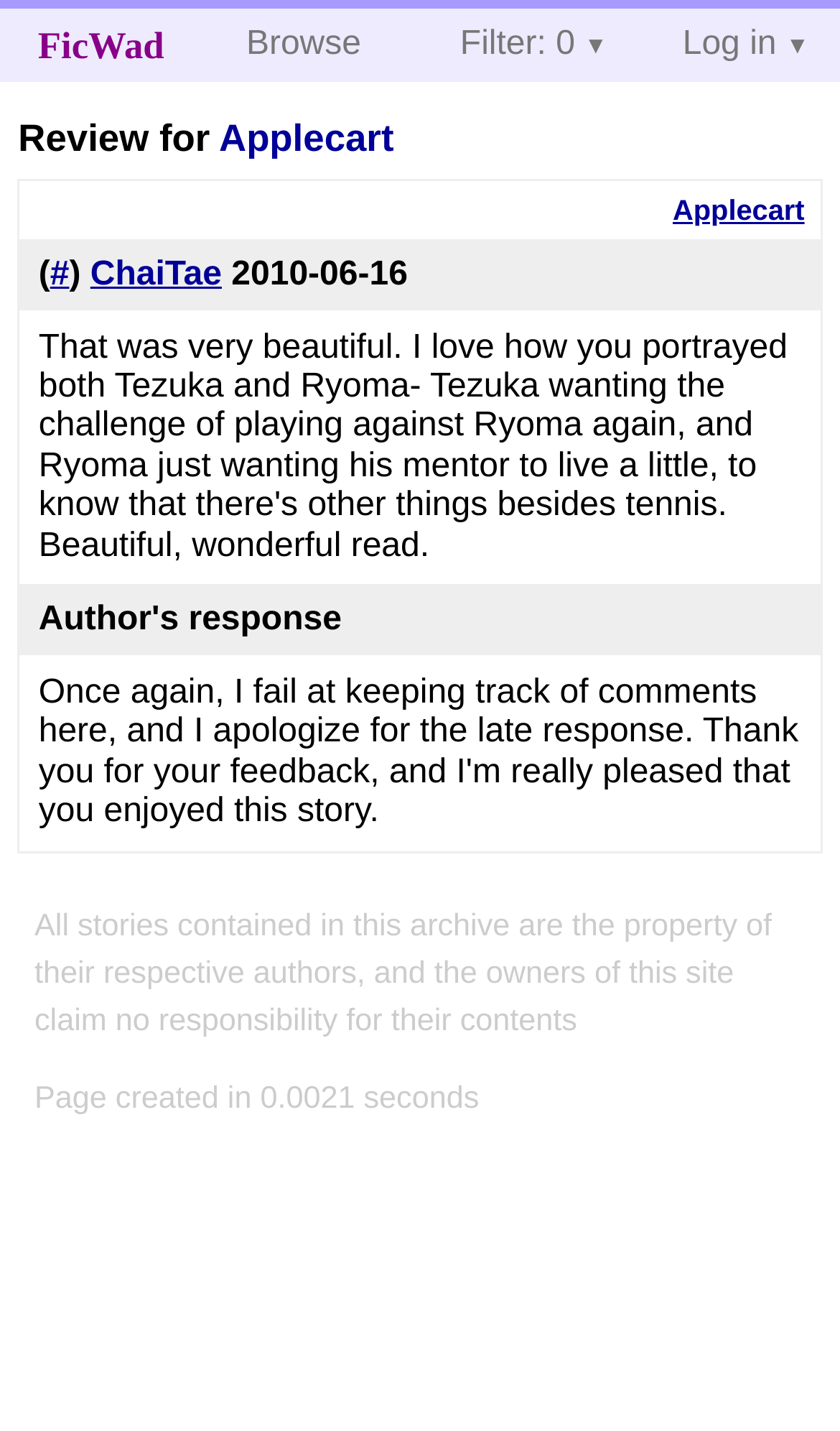How long did it take to create the page?
Look at the image and respond to the question as thoroughly as possible.

The static text 'Page created in 0.0021 seconds' explicitly states the time it took to create the page.